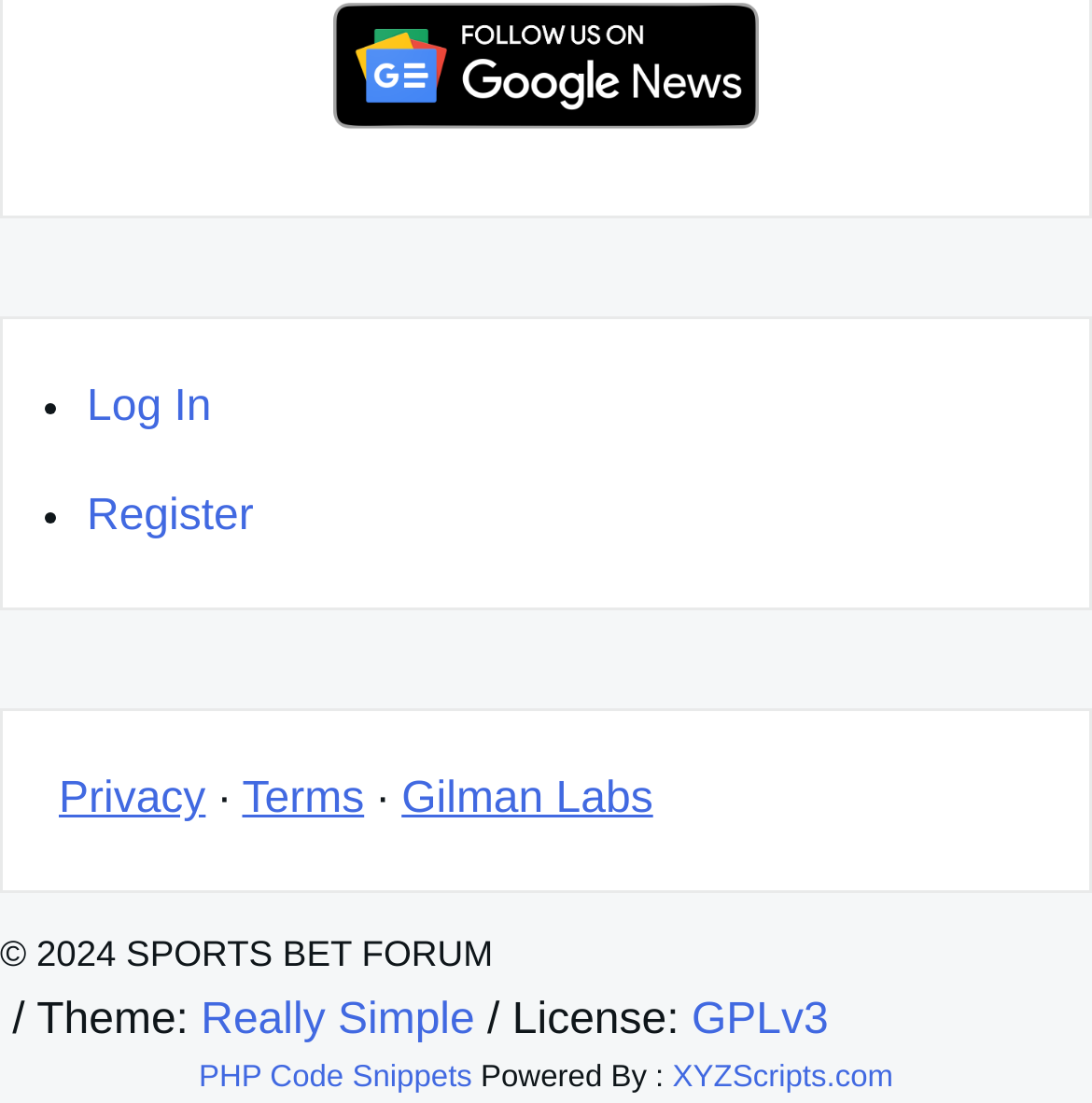Determine the bounding box coordinates of the clickable region to carry out the instruction: "View privacy policy".

[0.054, 0.703, 0.188, 0.747]